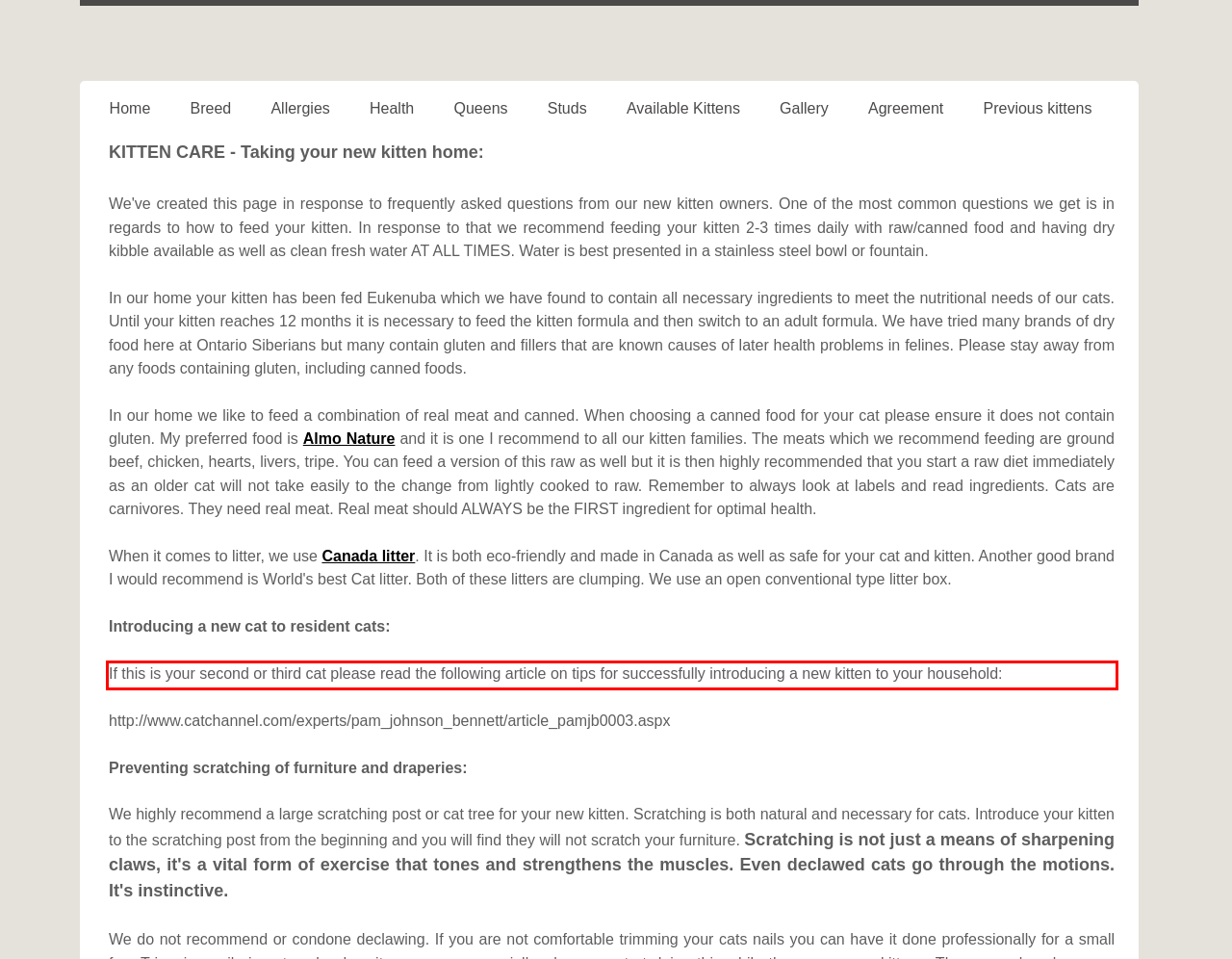From the given screenshot of a webpage, identify the red bounding box and extract the text content within it.

If this is your second or third cat please read the following article on tips for successfully introducing a new kitten to your household: